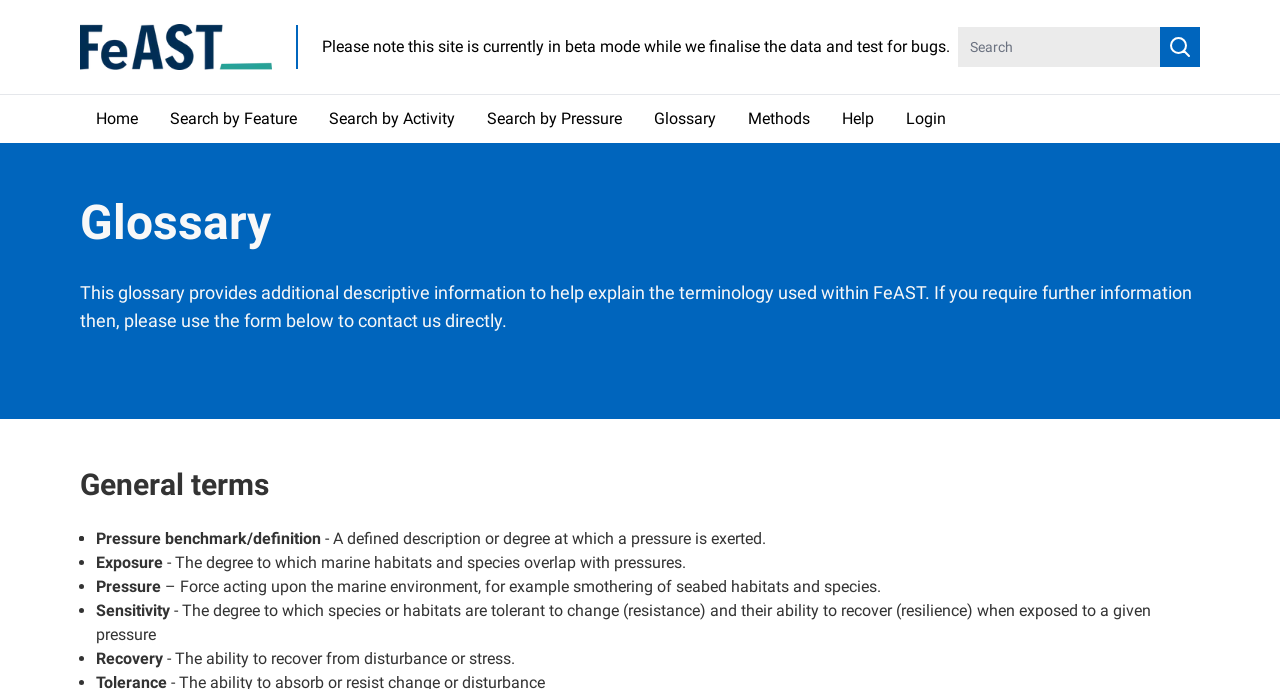Give a one-word or one-phrase response to the question:
What is the ability to recover from disturbance or stress?

recovery